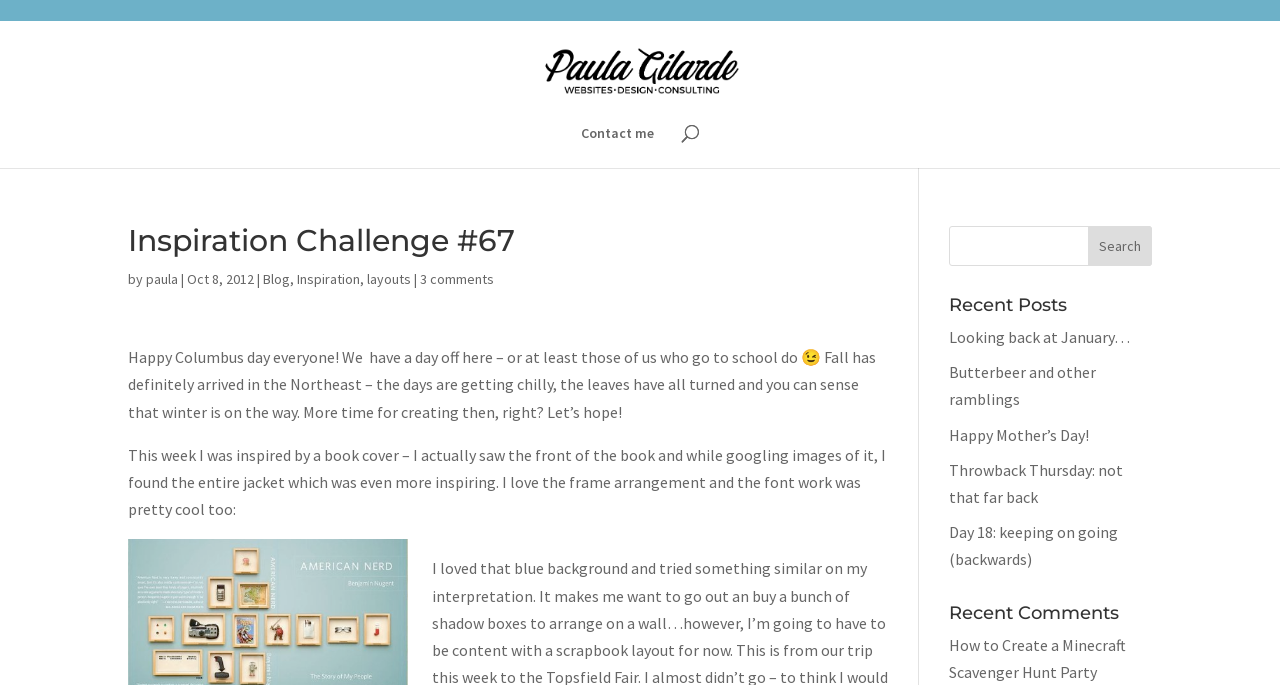Respond with a single word or short phrase to the following question: 
What is the author's mood on Columbus day?

Happy